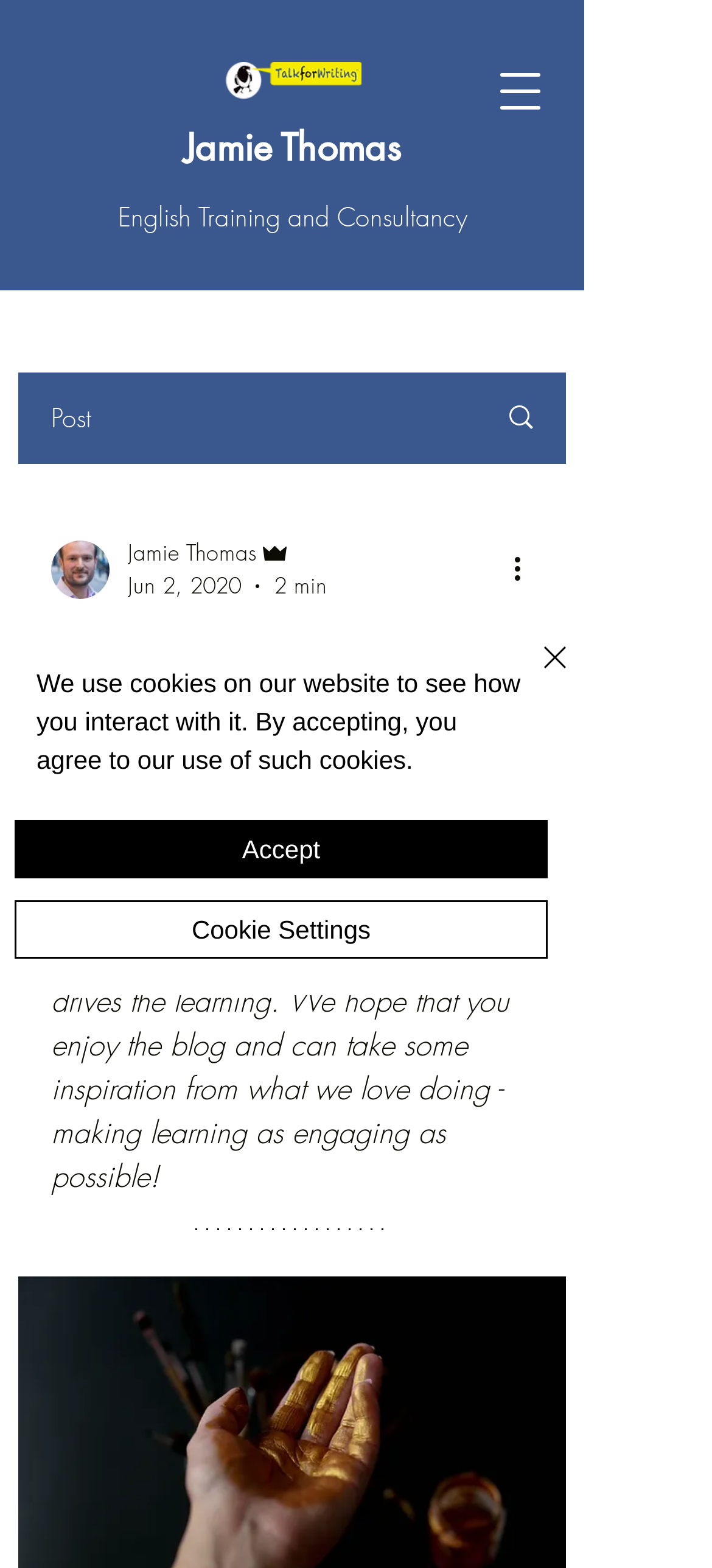What is the topic of the current post?
Please craft a detailed and exhaustive response to the question.

The topic of the current post can be found in the main heading 'Day 35 - Myths (creative ideas for home schooling)' which is located at the top of the webpage.